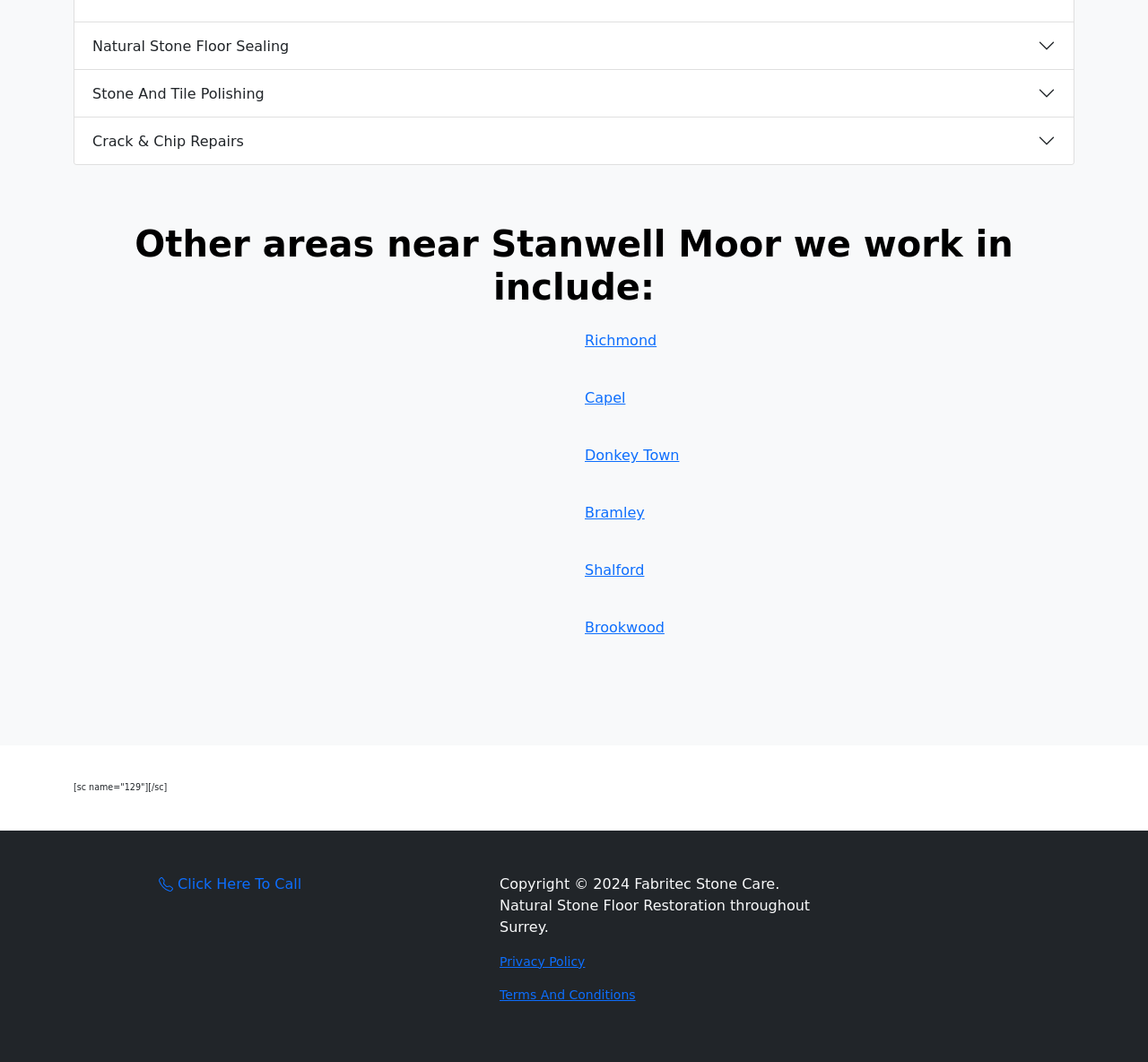Identify the bounding box coordinates for the element you need to click to achieve the following task: "Click Here To Call". Provide the bounding box coordinates as four float numbers between 0 and 1, in the form [left, top, right, bottom].

[0.138, 0.817, 0.263, 0.847]